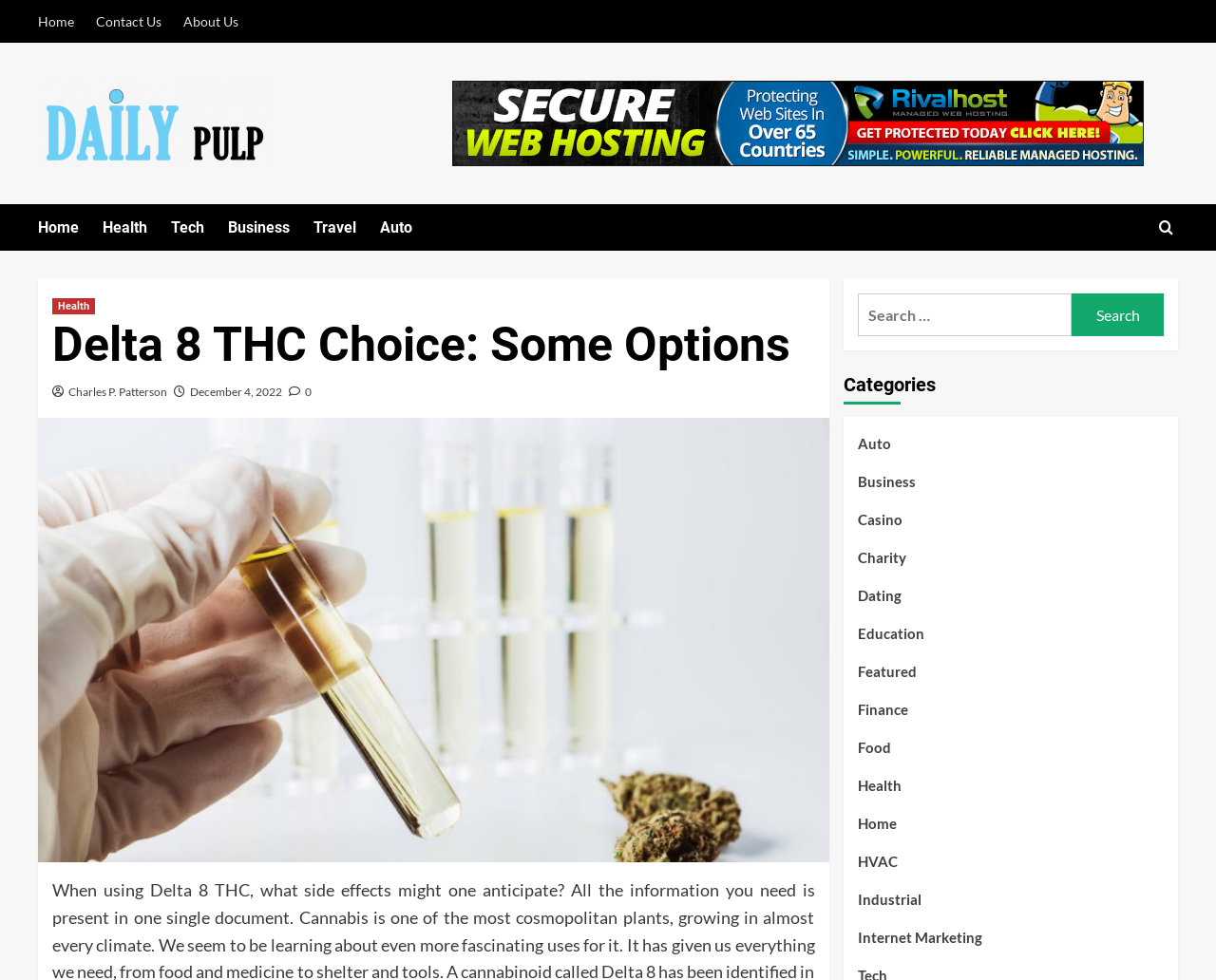Please provide the bounding box coordinates for the element that needs to be clicked to perform the instruction: "search for something". The coordinates must consist of four float numbers between 0 and 1, formatted as [left, top, right, bottom].

[0.693, 0.285, 0.969, 0.358]